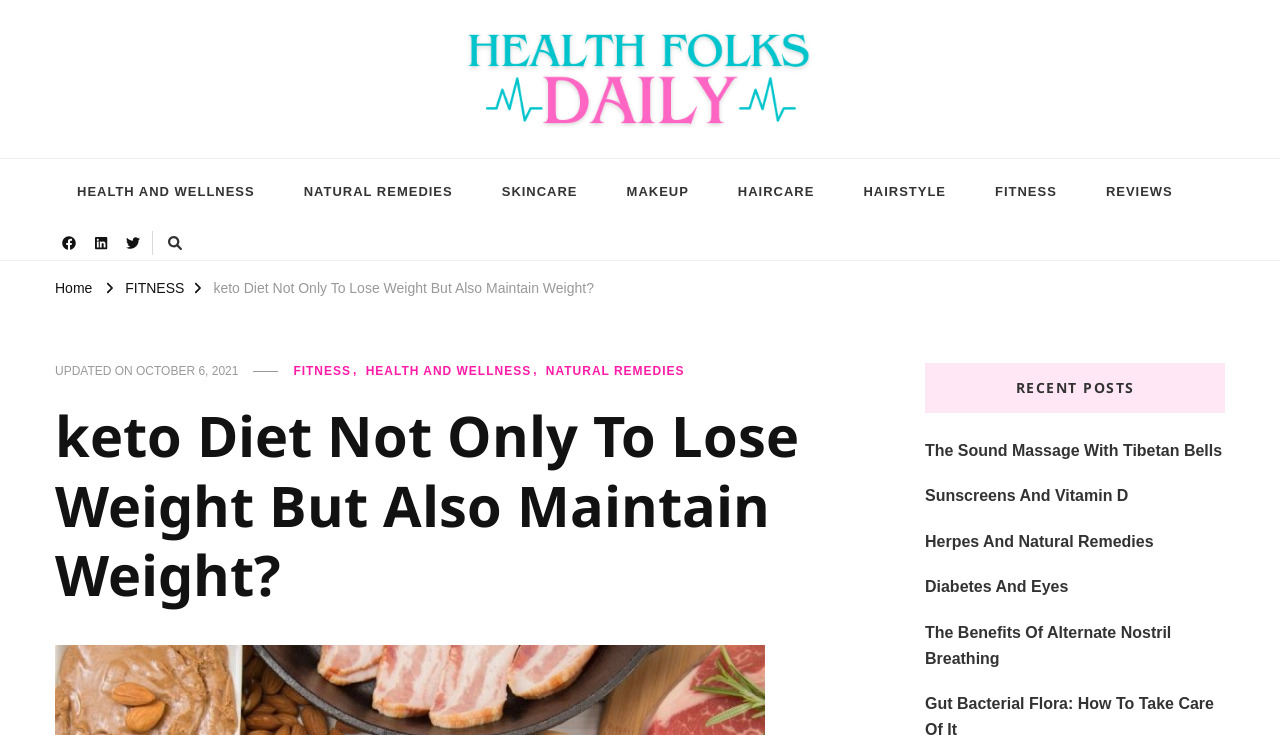Provide the bounding box coordinates of the area you need to click to execute the following instruction: "Check the recent post about The Sound Massage With Tibetan Bells".

[0.723, 0.595, 0.955, 0.63]